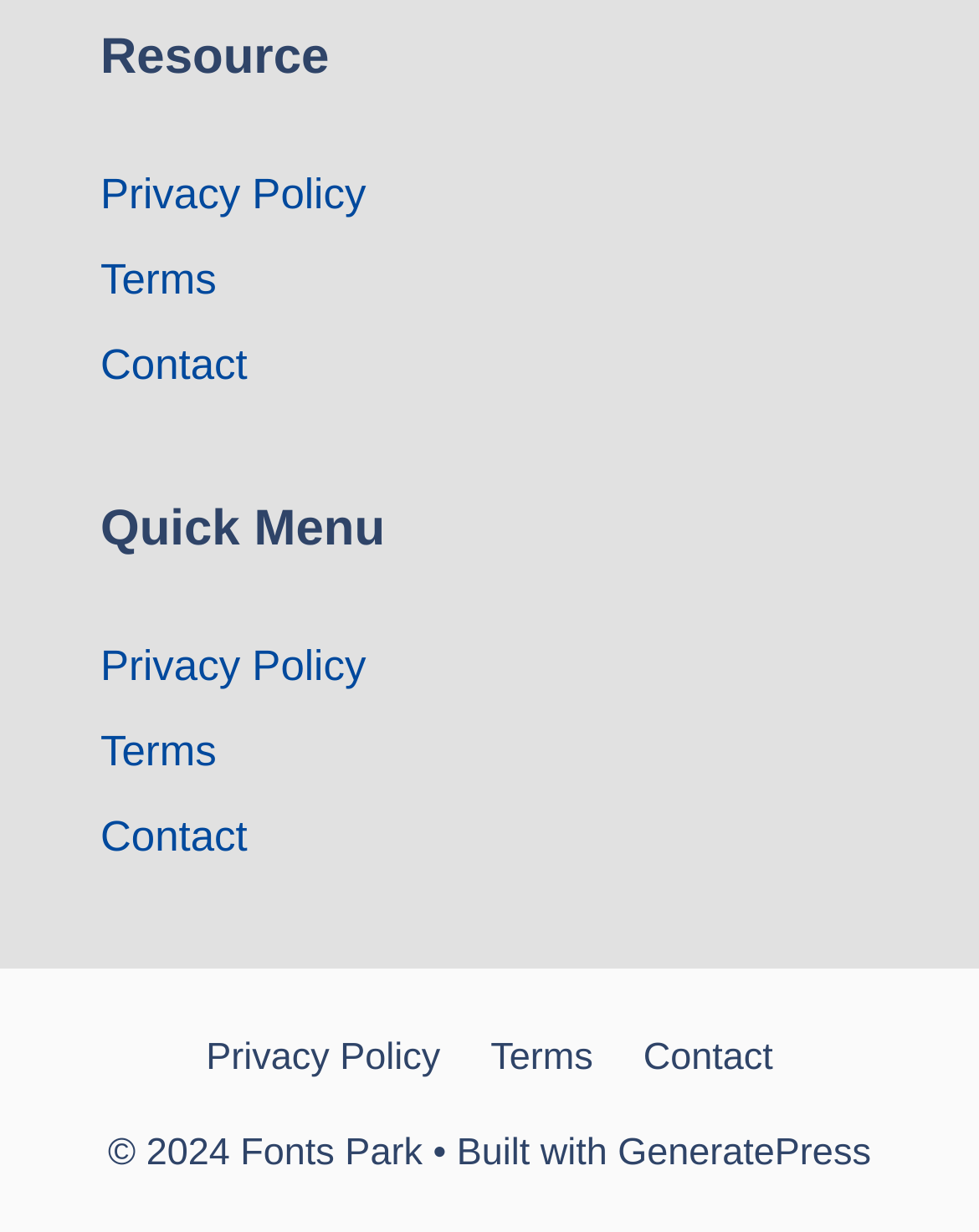Please identify the bounding box coordinates of the area I need to click to accomplish the following instruction: "Contact us".

[0.103, 0.373, 0.253, 0.412]